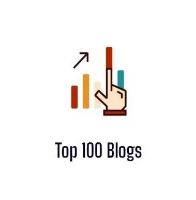Please answer the following question as detailed as possible based on the image: 
What is the purpose of the 'Top 100 Blogs' section?

The 'Top 100 Blogs' section is designed to guide readers to discover trending content in the blogosphere, by highlighting the most notable and influential blogs, and providing curated blog recommendations.